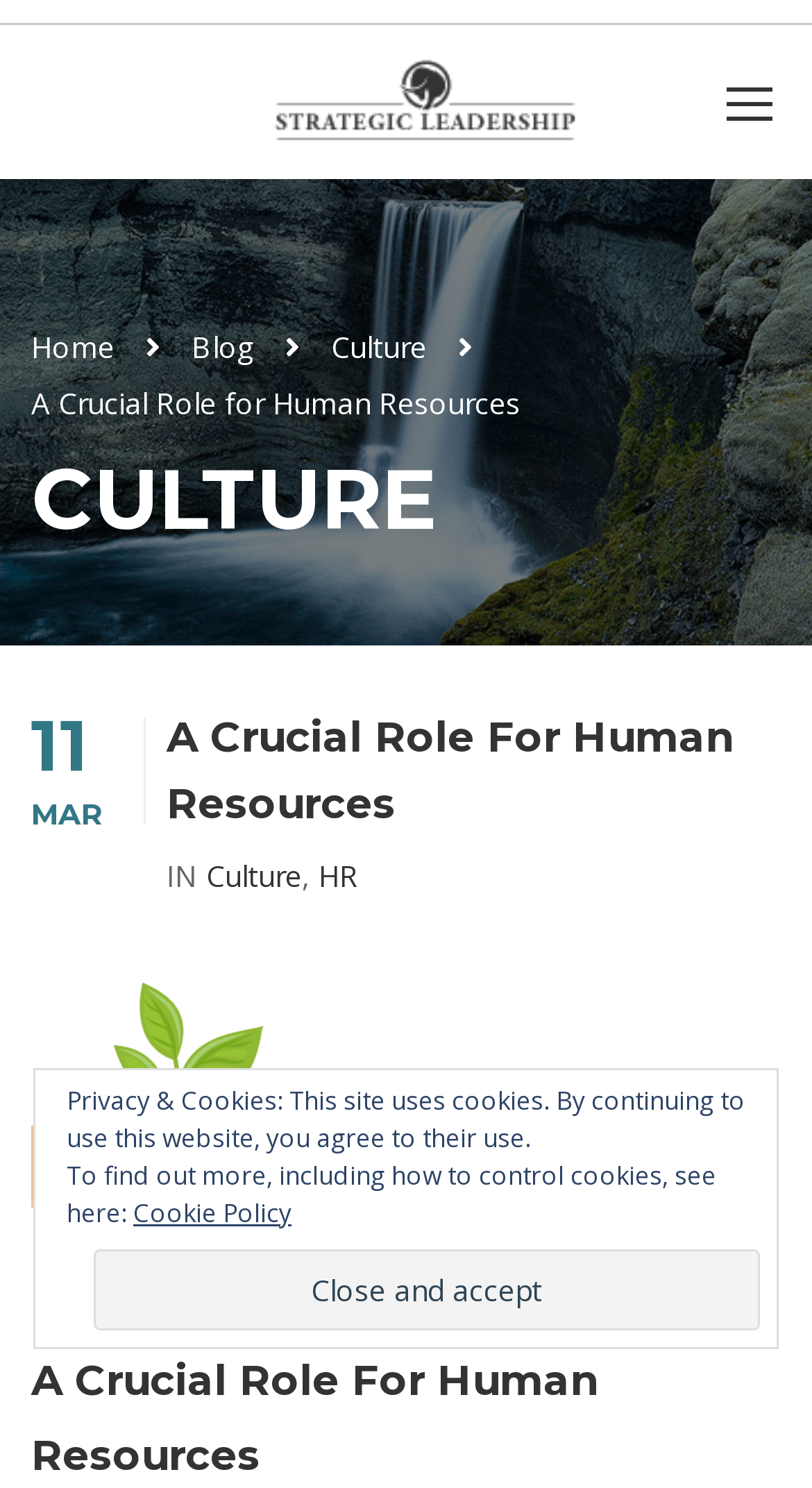By analyzing the image, answer the following question with a detailed response: What is the topic of the article?

Based on the webpage, I can see that the topic of the article is related to 'Human Resources' as indicated by the static text 'A Crucial Role for Human Resources' and the link 'HR' in the header section.